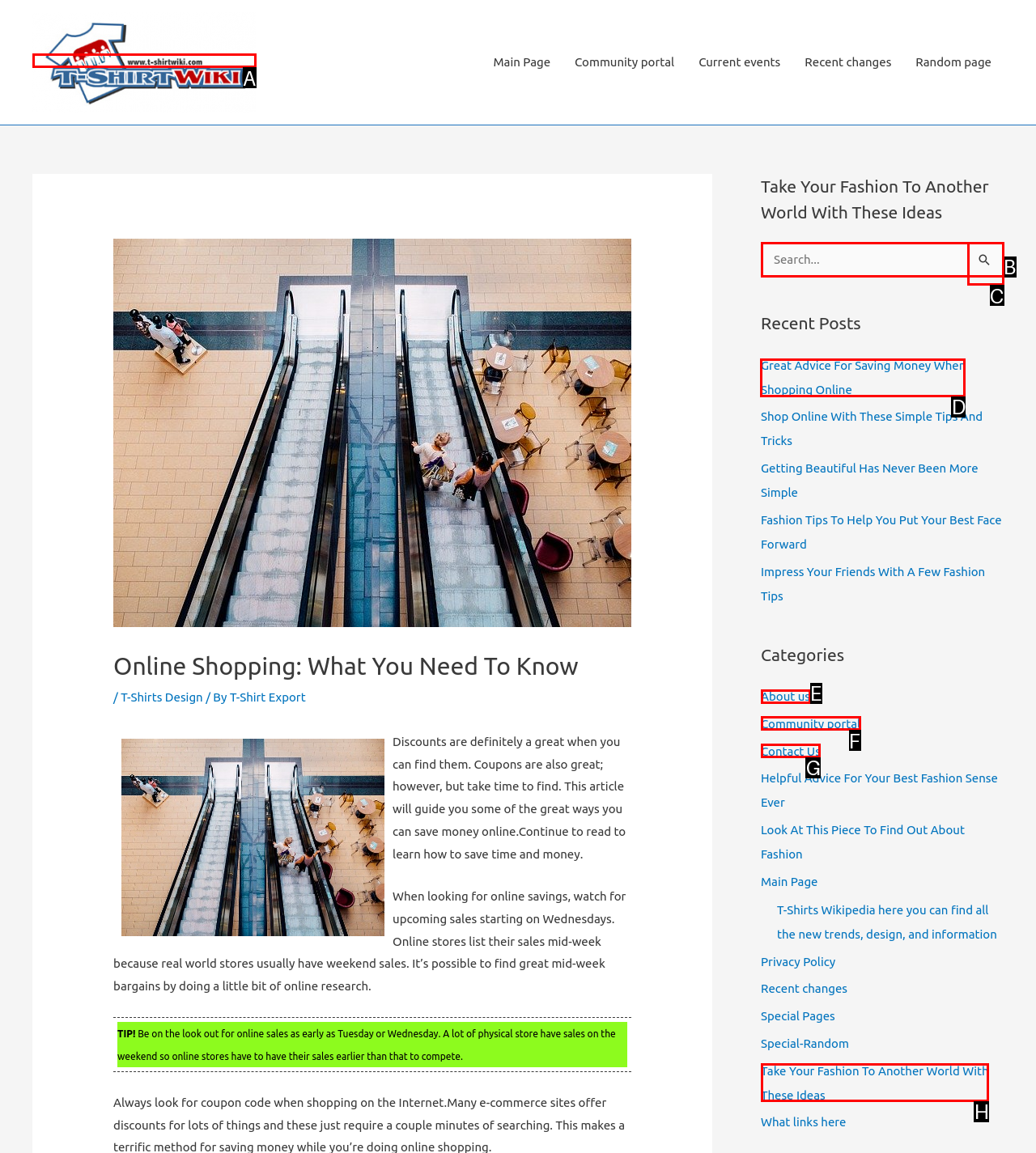Choose the HTML element that needs to be clicked for the given task: Read the article about Great Advice For Saving Money When Shopping Online Respond by giving the letter of the chosen option.

D